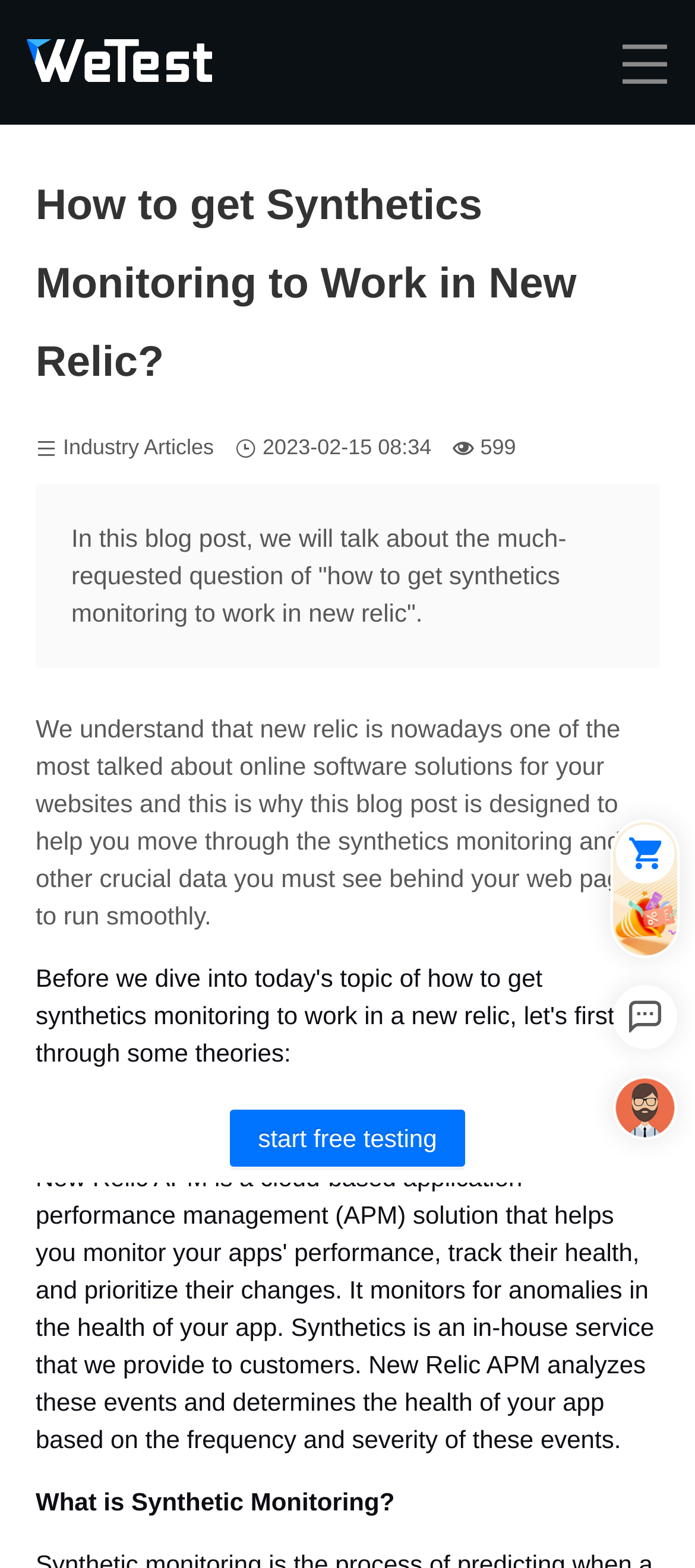Locate the bounding box of the user interface element based on this description: "BoldGrid".

None